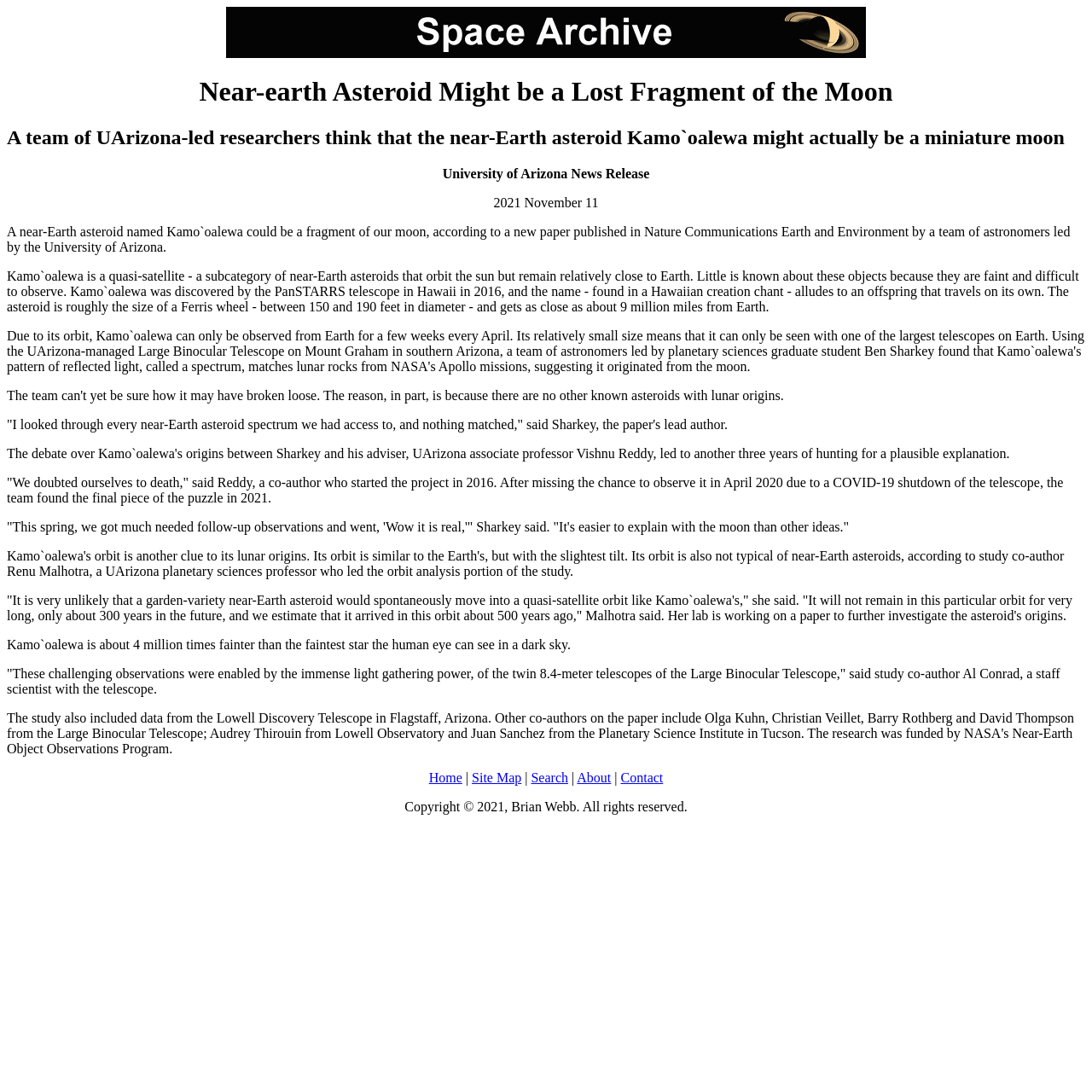Please determine the headline of the webpage and provide its content.

Near-earth Asteroid Might be a Lost Fragment of the Moon